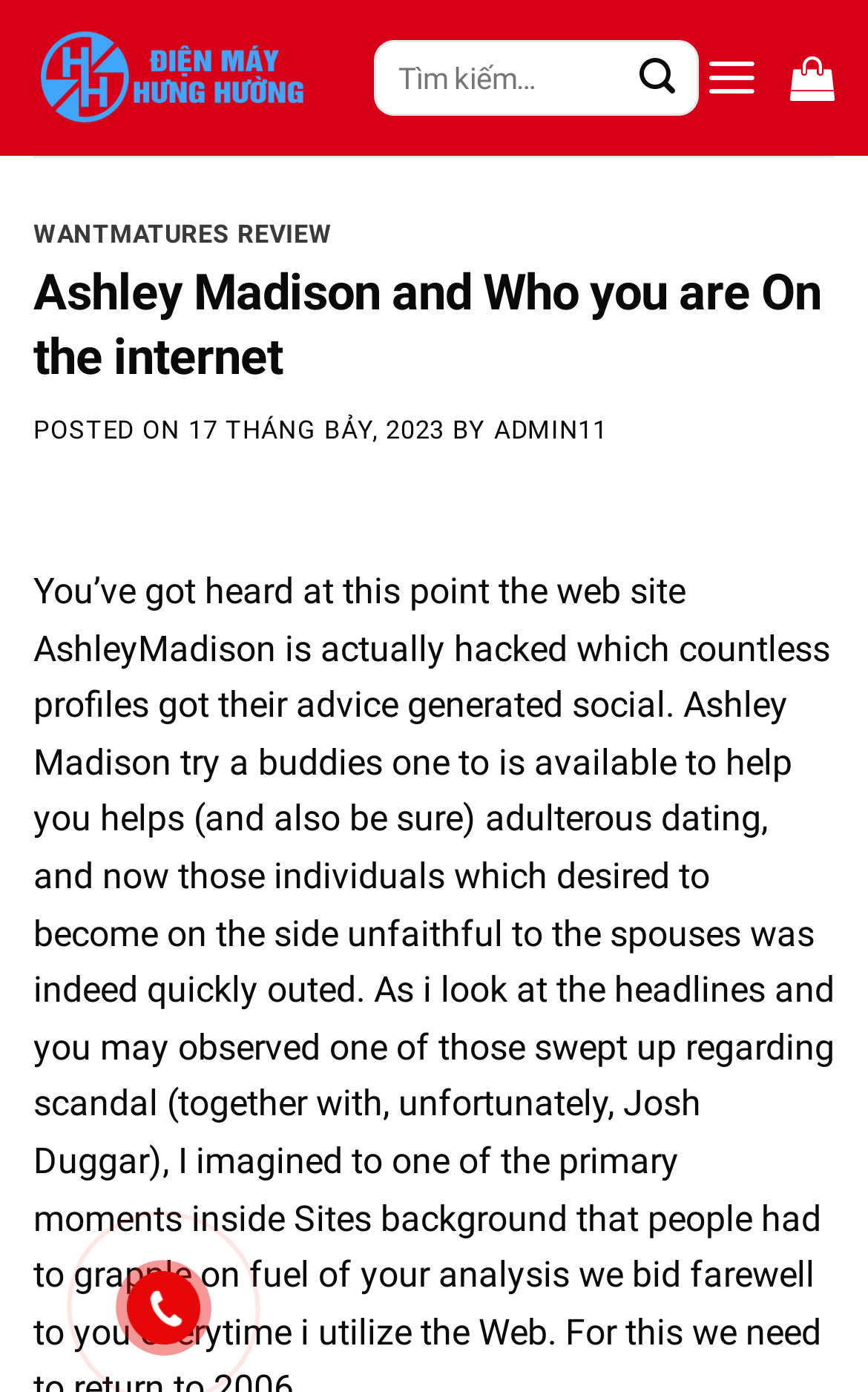Find the bounding box coordinates for the HTML element described as: "aria-label="Menu"". The coordinates should consist of four float values between 0 and 1, i.e., [left, top, right, bottom].

[0.812, 0.017, 0.874, 0.095]